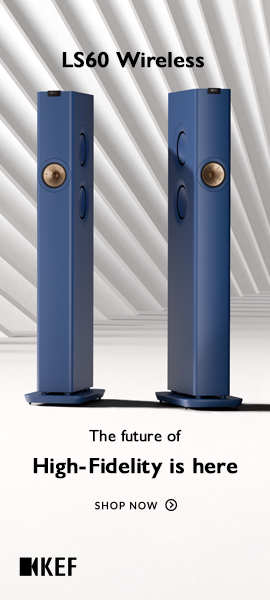What is the purpose of the 'SHOP NOW' prompt?
Using the image, provide a detailed and thorough answer to the question.

The caption states that the 'SHOP NOW' prompt 'encourages immediate exploration of these premium audio products', which suggests that its purpose is to invite users to explore the product further.